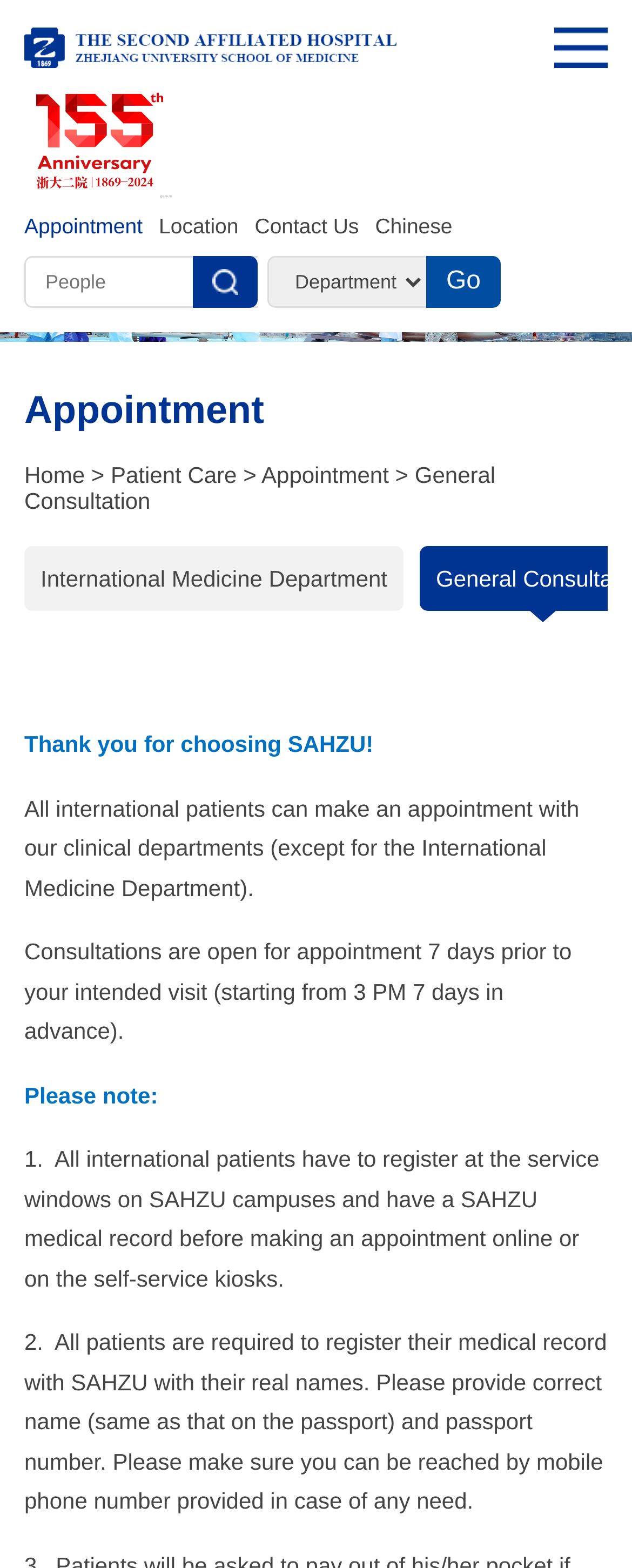Look at the image and give a detailed response to the following question: How far in advance can appointments be made?

The text on the webpage states, 'Consultations are open for appointment 7 days prior to your intended visit (starting from 3 PM 7 days in advance).' This indicates that appointments can be made up to 7 days in advance.